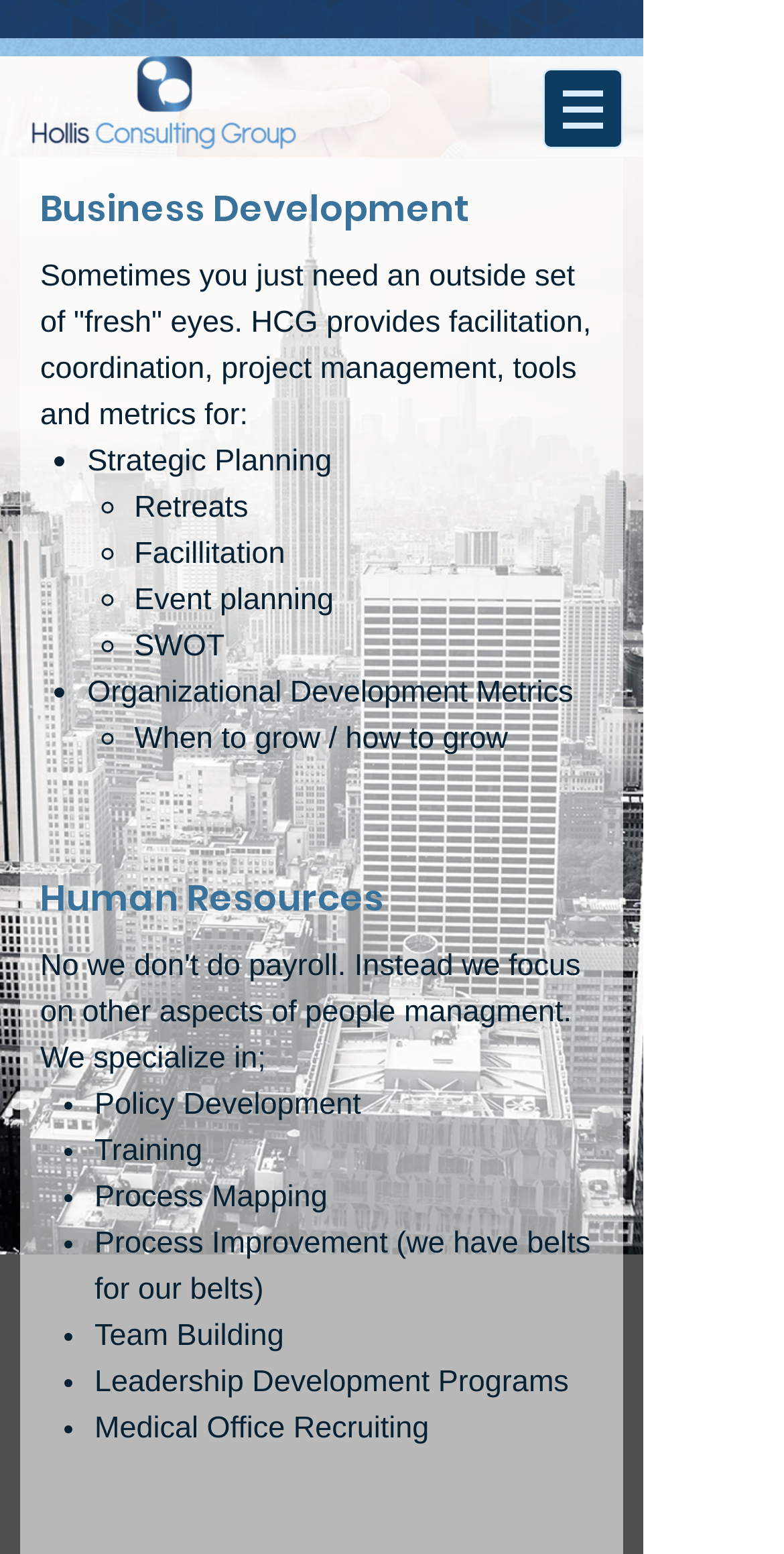How many categories of services are listed on the webpage?
Answer the question with detailed information derived from the image.

There are three categories of services listed on the webpage, which are Business Development, Human Resources, and Organizational Development Metrics. These categories are listed on the webpage, with various services listed under each category.